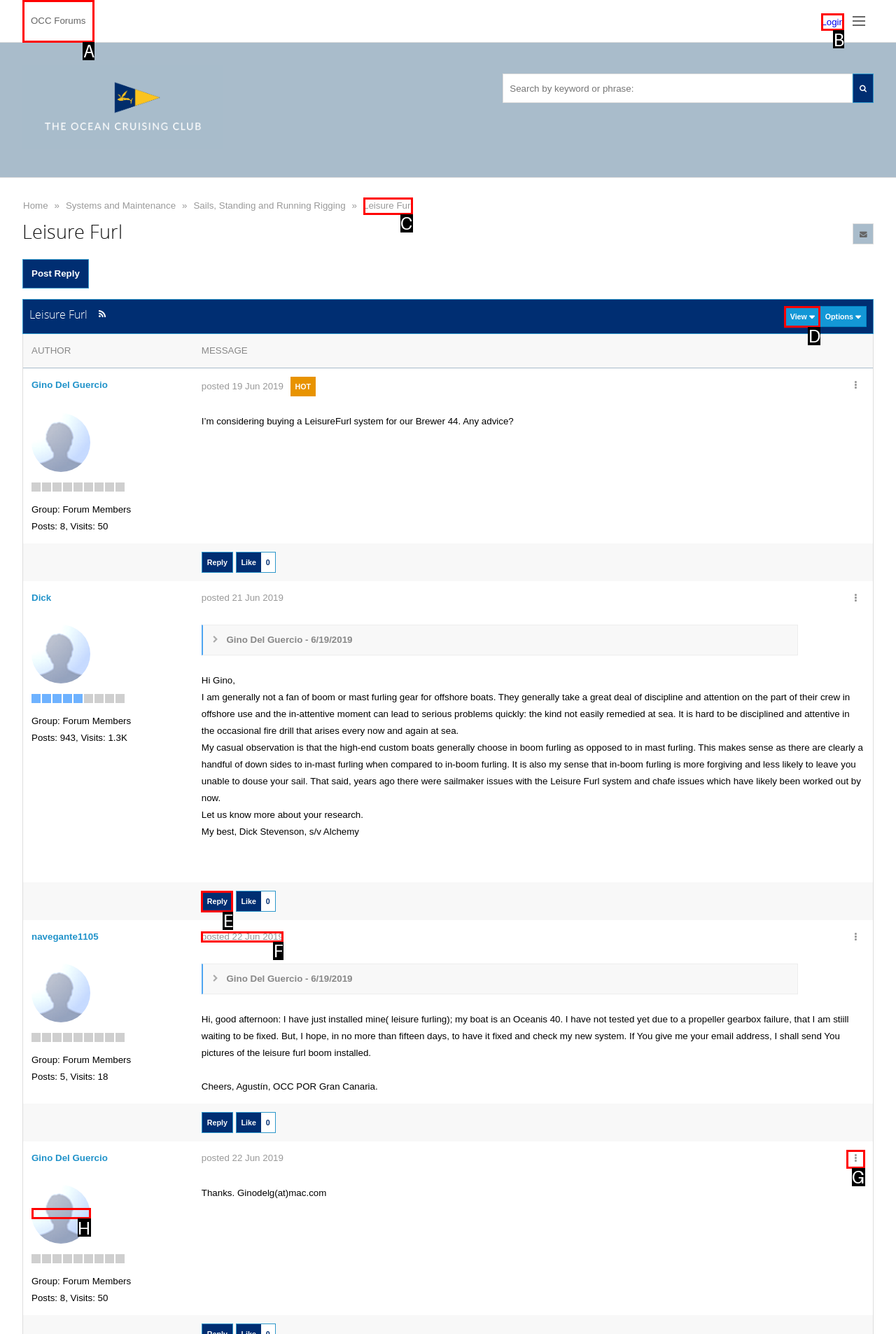Which option should I select to accomplish the task: Login to the forum? Respond with the corresponding letter from the given choices.

B